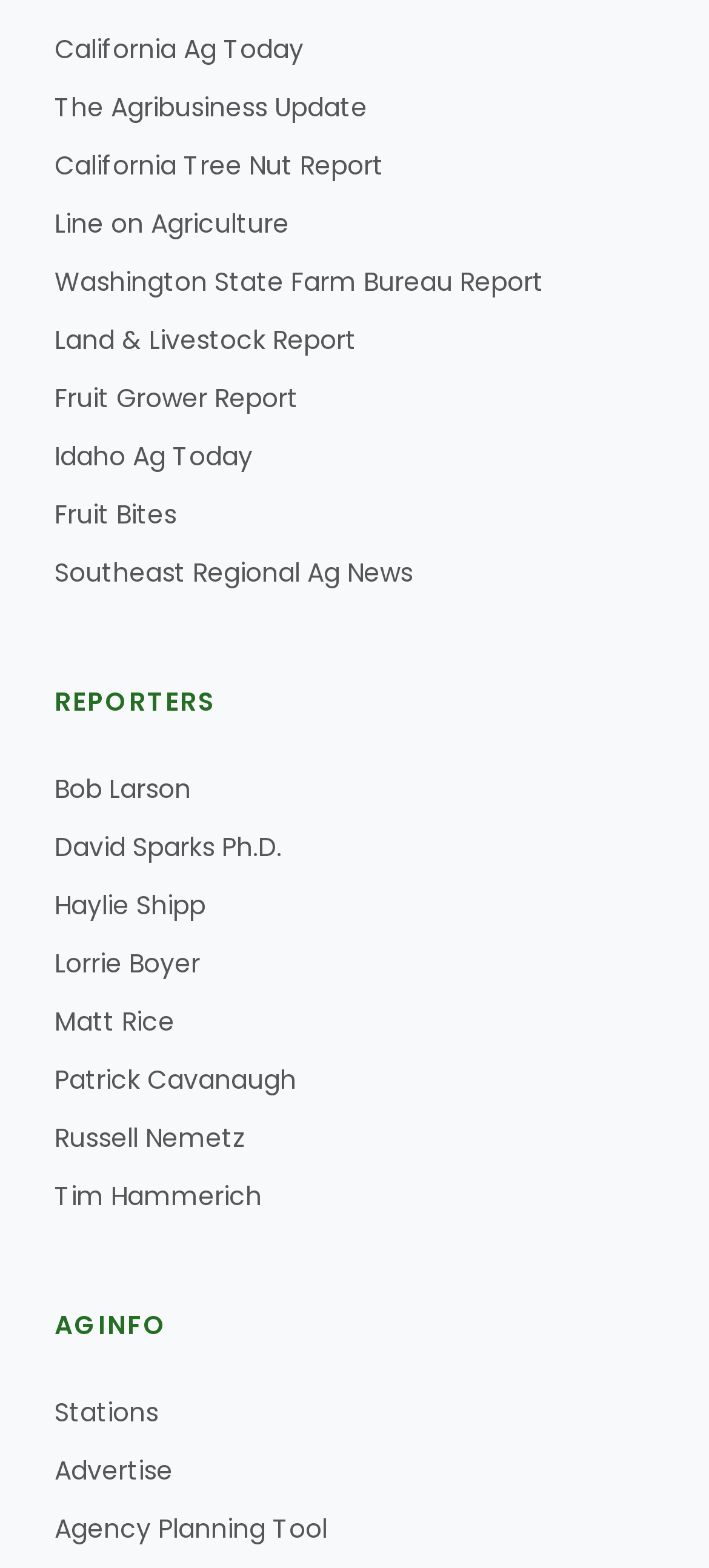Please identify the bounding box coordinates of the element that needs to be clicked to perform the following instruction: "Read about Fruit Bites".

[0.195, 0.56, 0.844, 0.581]